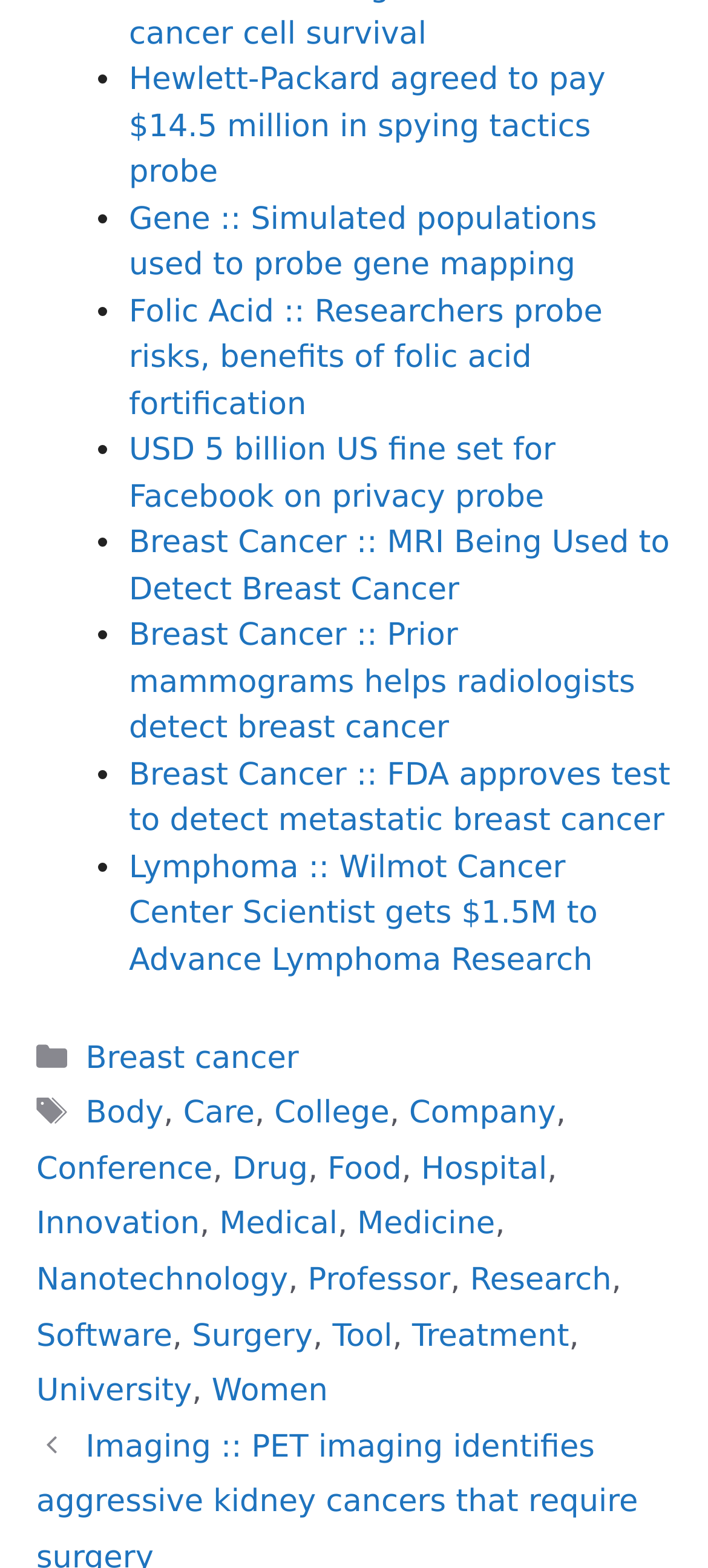Could you specify the bounding box coordinates for the clickable section to complete the following instruction: "Select the category Breast Cancer"?

[0.121, 0.663, 0.422, 0.686]